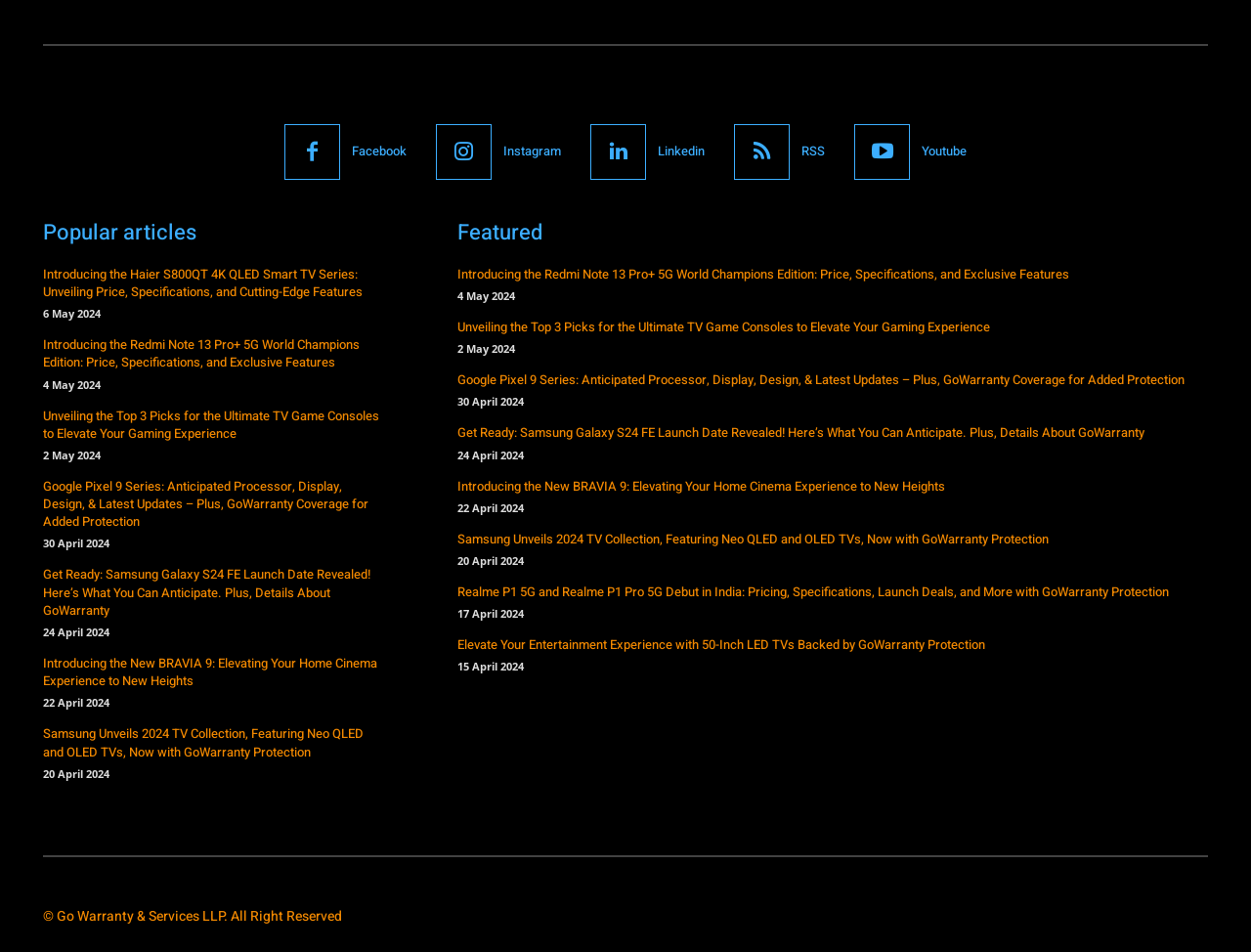Please identify the bounding box coordinates of the element that needs to be clicked to perform the following instruction: "Read Popular articles".

[0.034, 0.228, 0.157, 0.261]